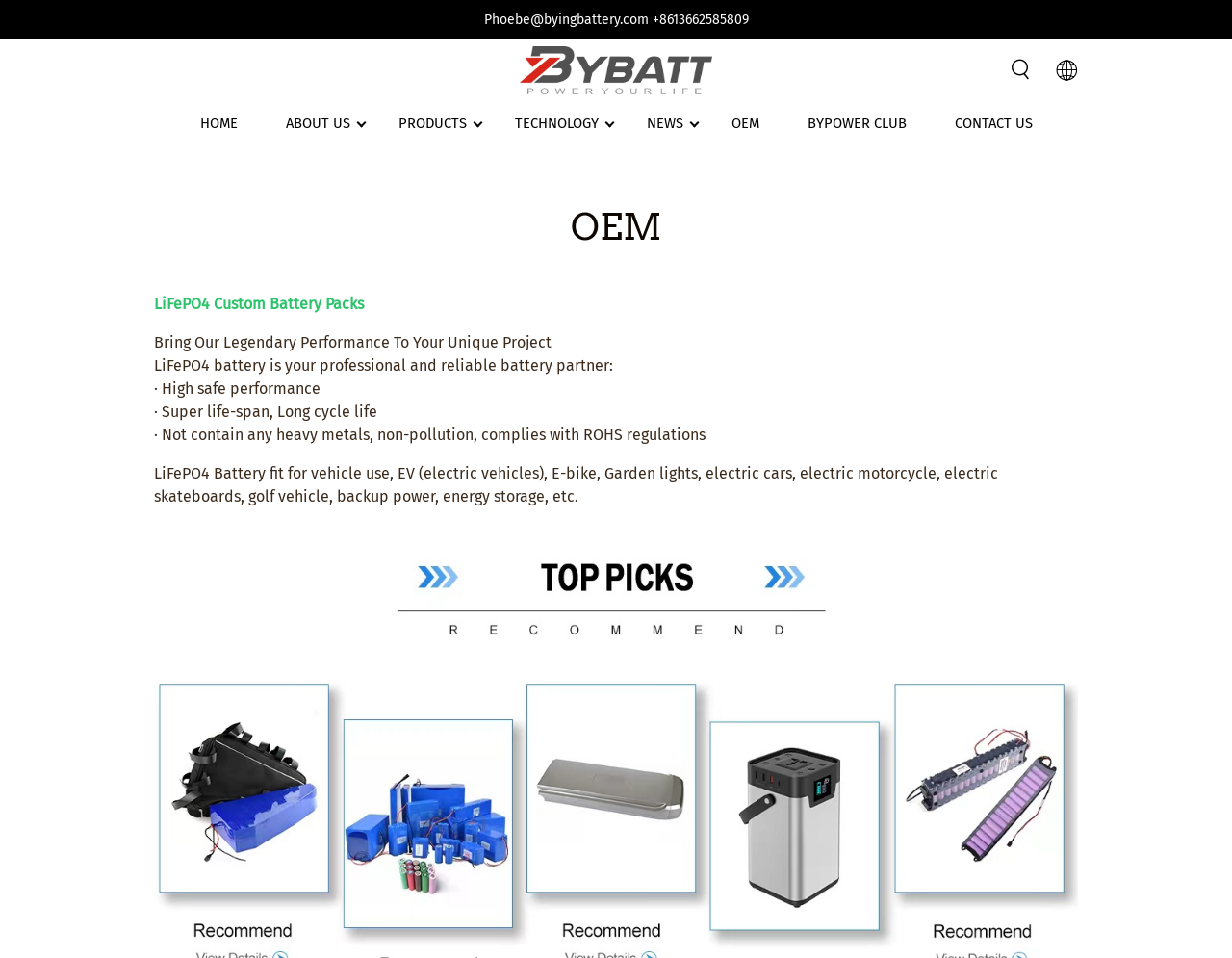Find the bounding box coordinates for the HTML element described as: "BYPOWER CLUB". The coordinates should consist of four float values between 0 and 1, i.e., [left, top, right, bottom].

[0.655, 0.117, 0.736, 0.141]